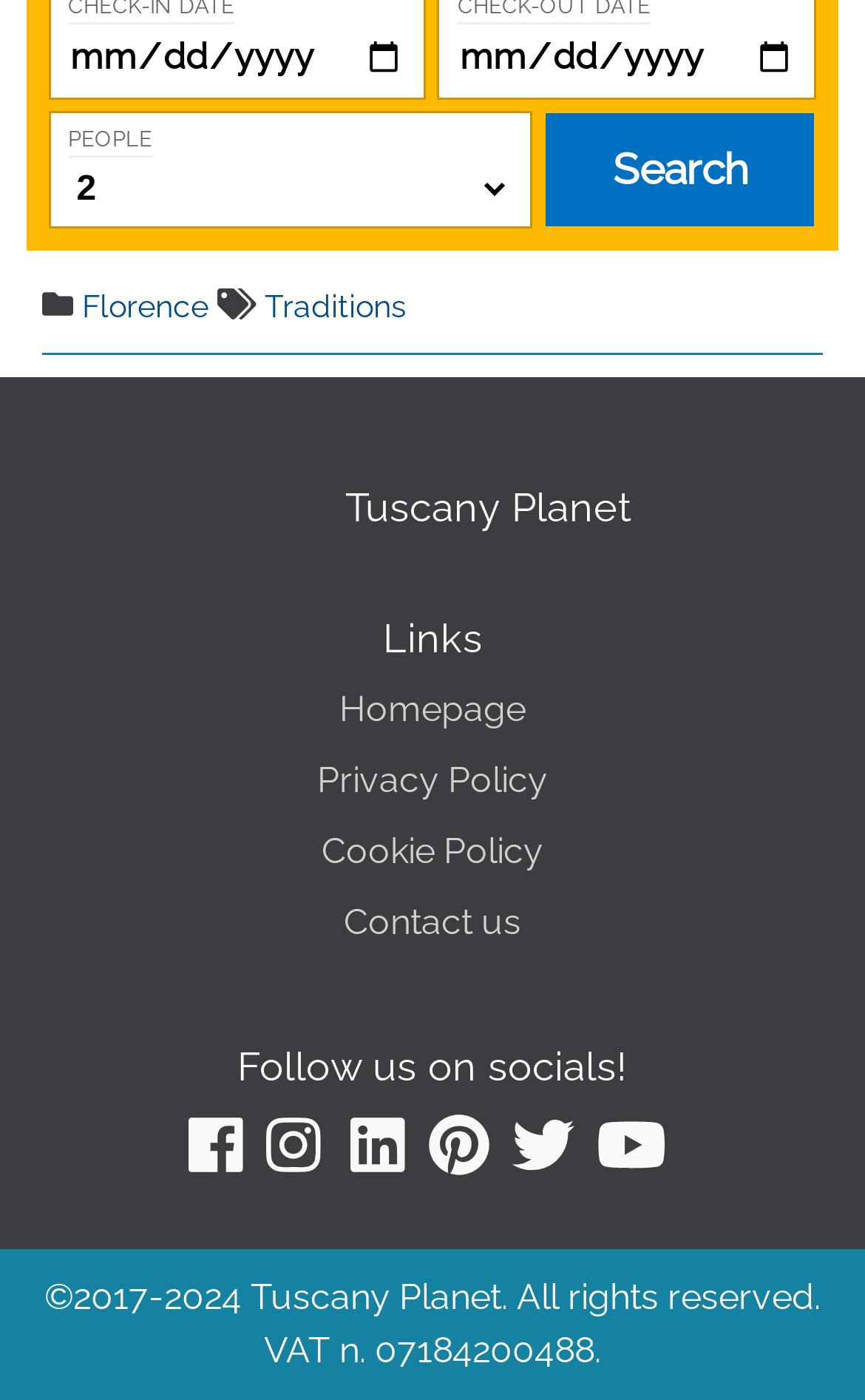What is the maximum year value in the date picker?
Answer with a single word or phrase, using the screenshot for reference.

275760